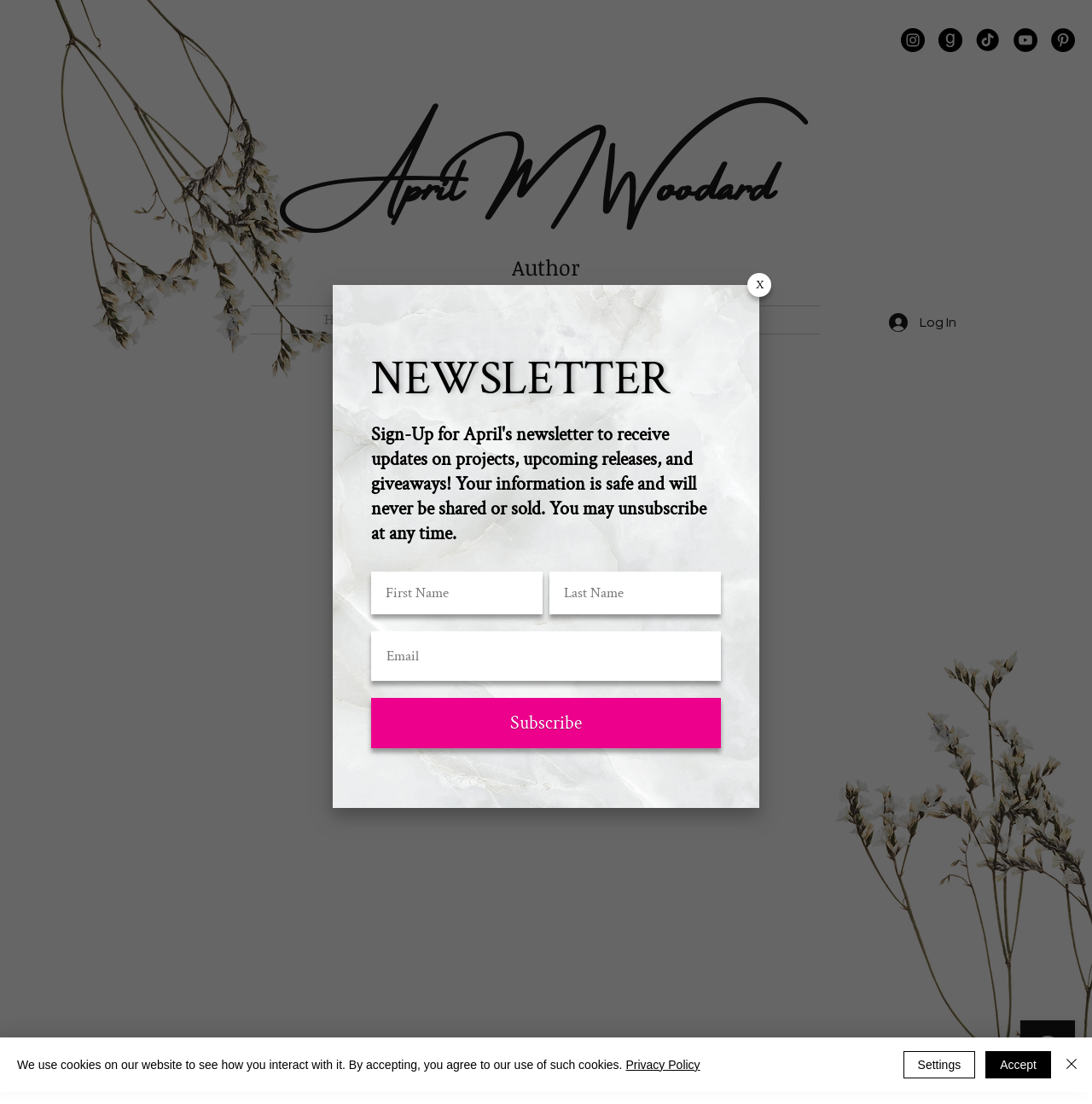Identify the bounding box coordinates for the element you need to click to achieve the following task: "Click the Log In button". Provide the bounding box coordinates as four float numbers between 0 and 1, in the form [left, top, right, bottom].

[0.803, 0.279, 0.887, 0.305]